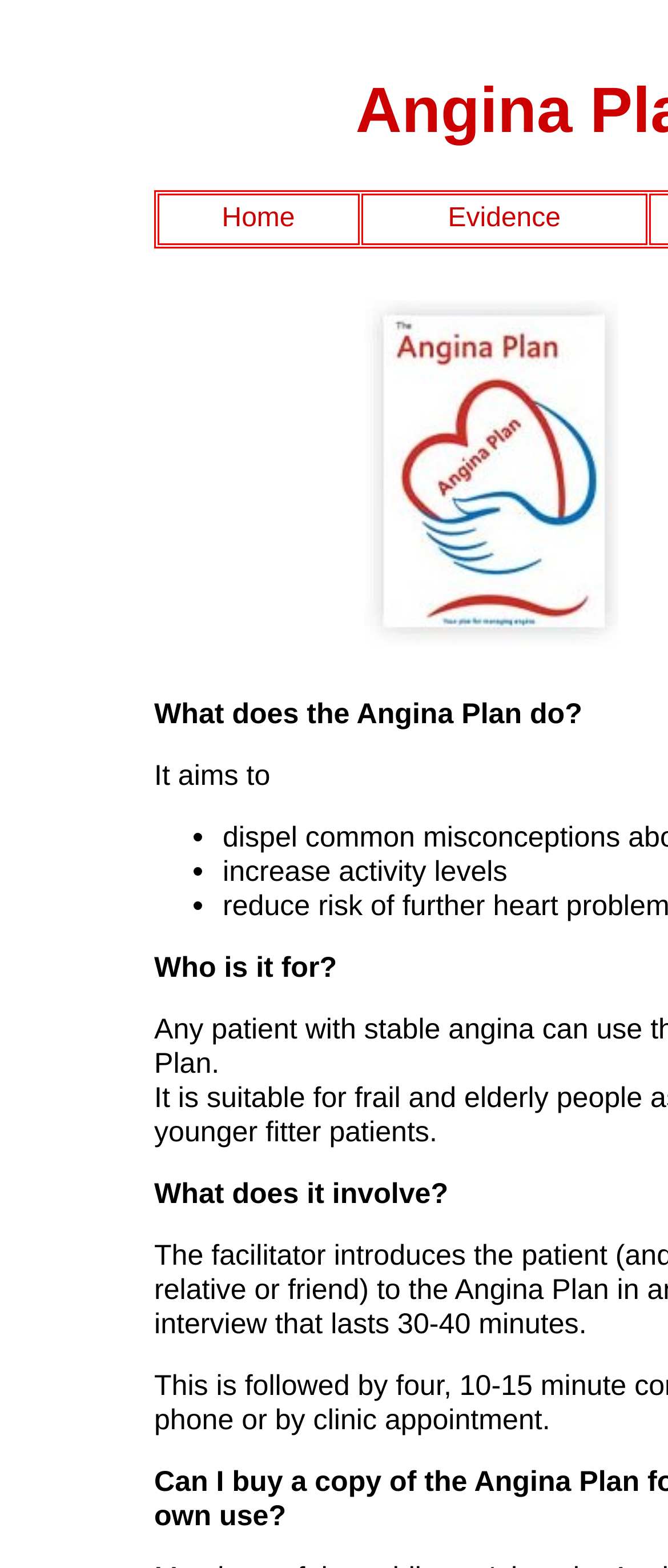How many list markers are there?
Look at the image and answer the question with a single word or phrase.

3